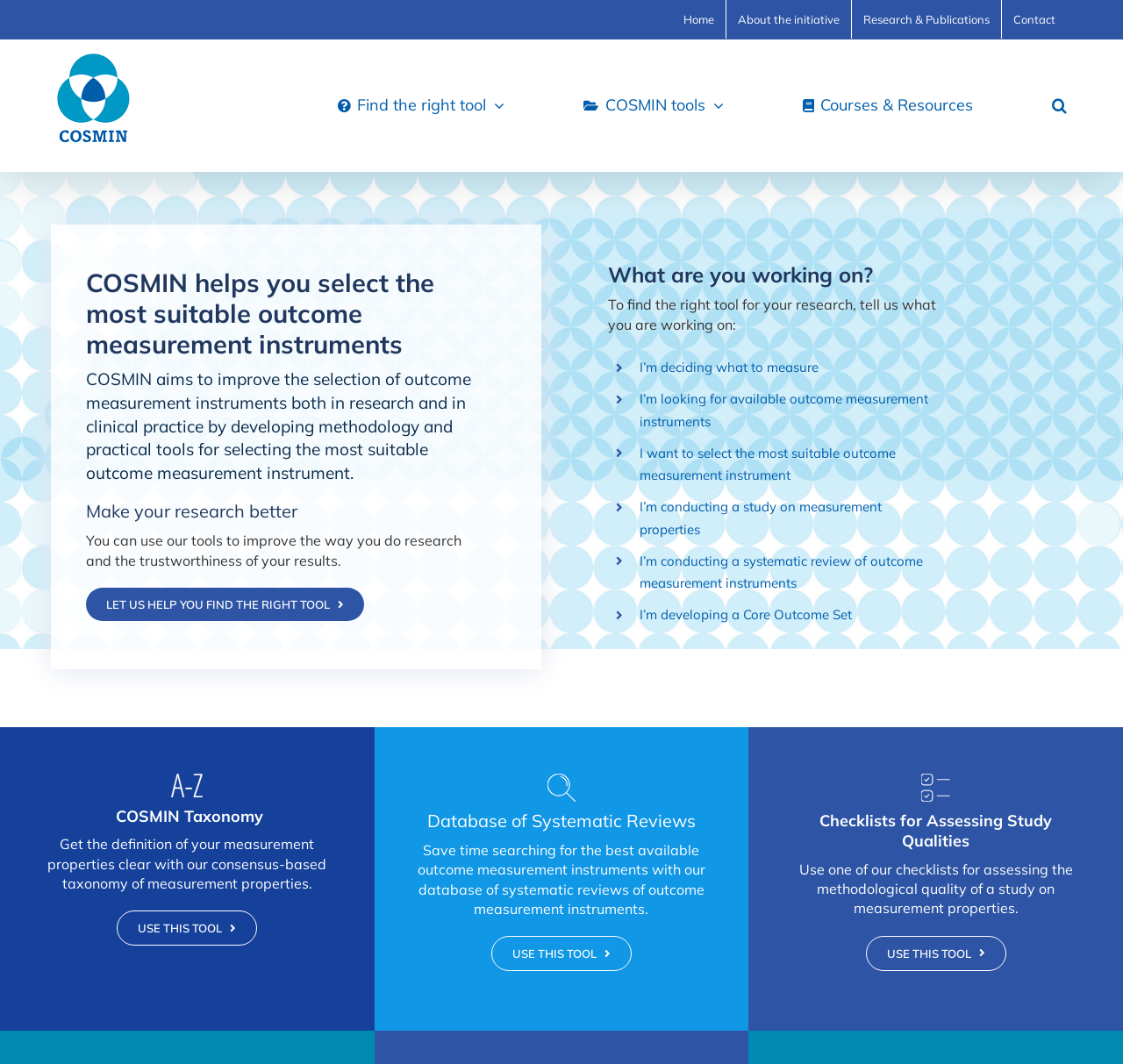Using the webpage screenshot, find the UI element described by Use this tool. Provide the bounding box coordinates in the format (top-left x, top-left y, bottom-right x, bottom-right y), ensuring all values are floating point numbers between 0 and 1.

[0.771, 0.879, 0.896, 0.912]